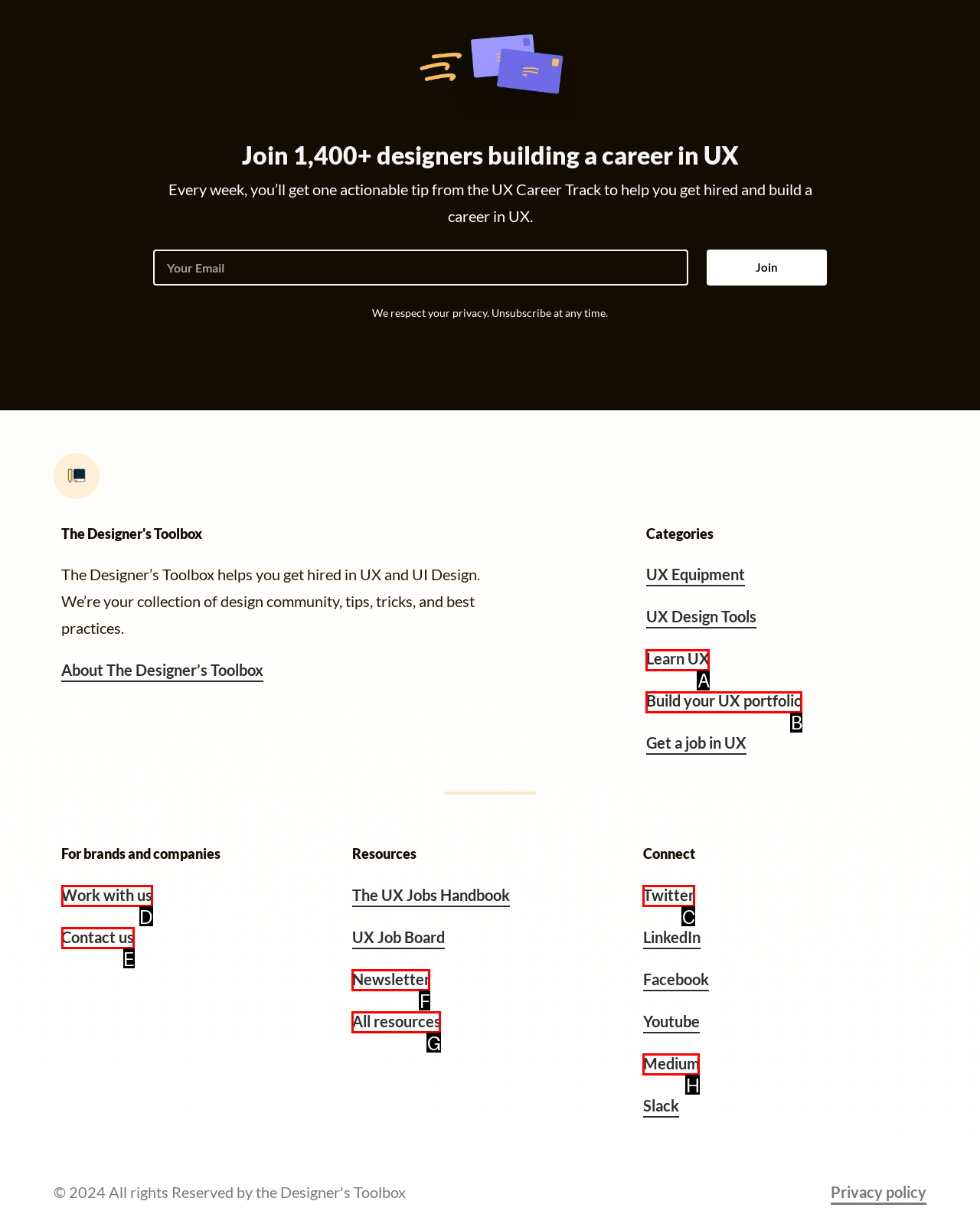For the task: Click on the 'Active topics' link, specify the letter of the option that should be clicked. Answer with the letter only.

None